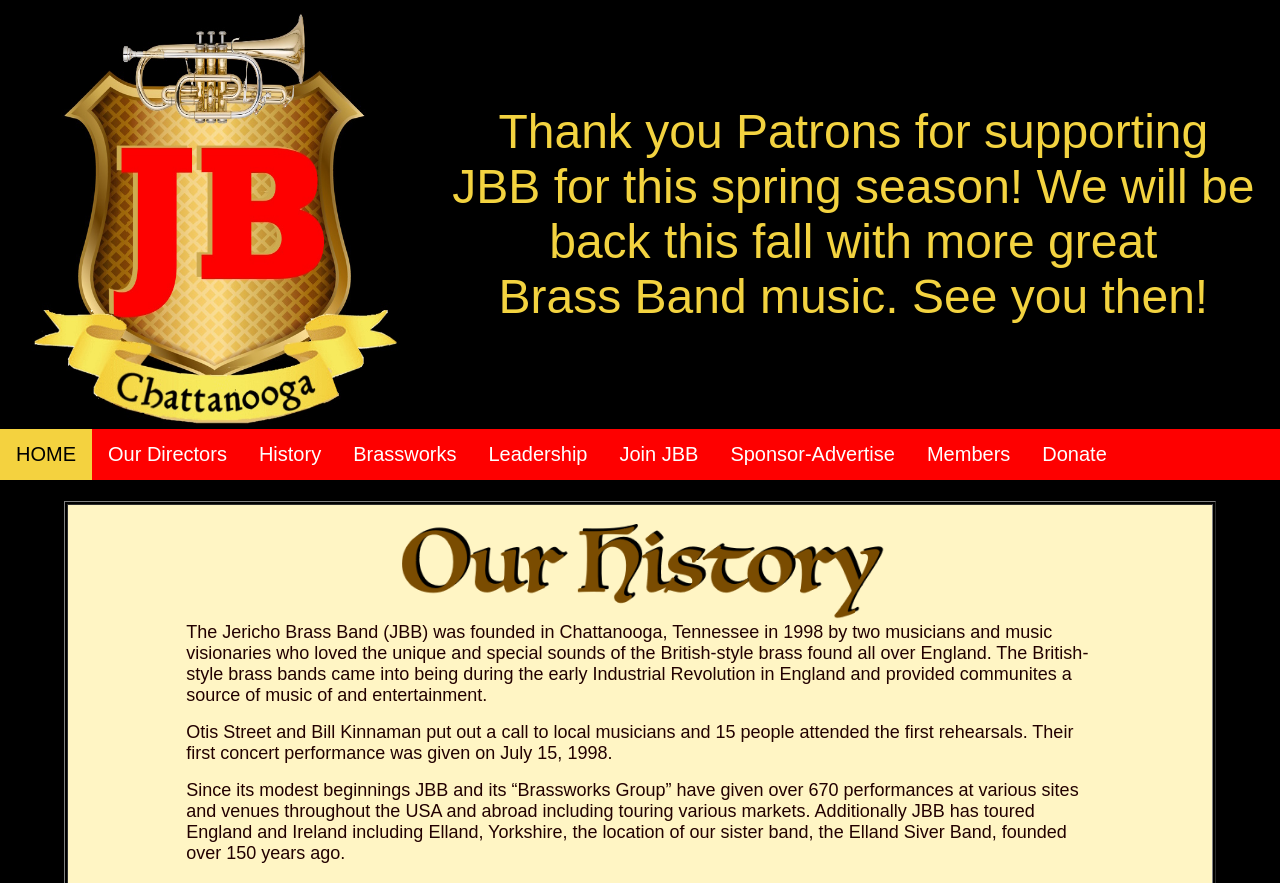Answer the following in one word or a short phrase: 
What is the band's current status?

On break